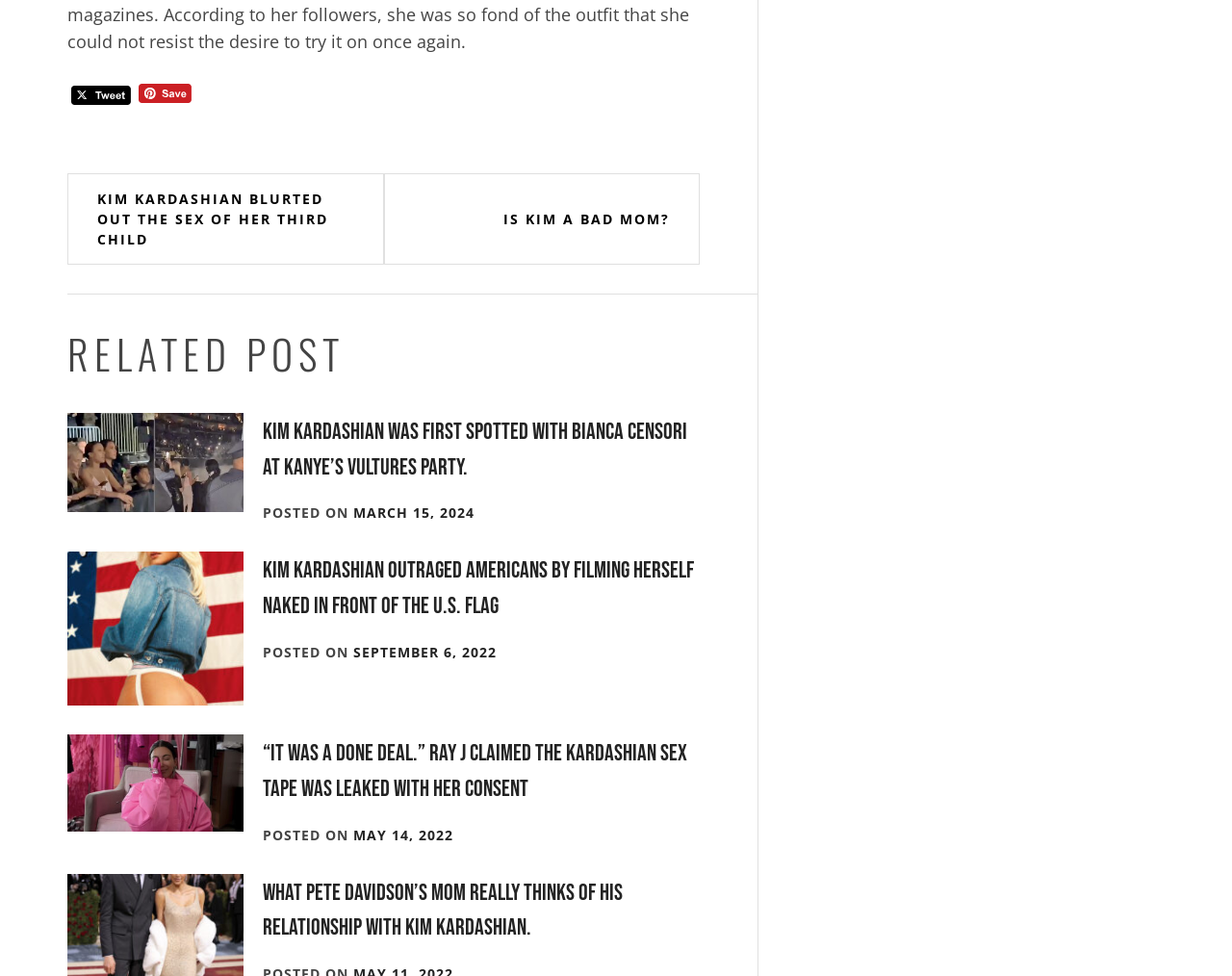What is the topic of the webpage?
Provide an in-depth and detailed answer to the question.

Based on the webpage content, it appears that the webpage is dedicated to news and articles about Kim Kardashian, as there are multiple headings and links related to her life and events.